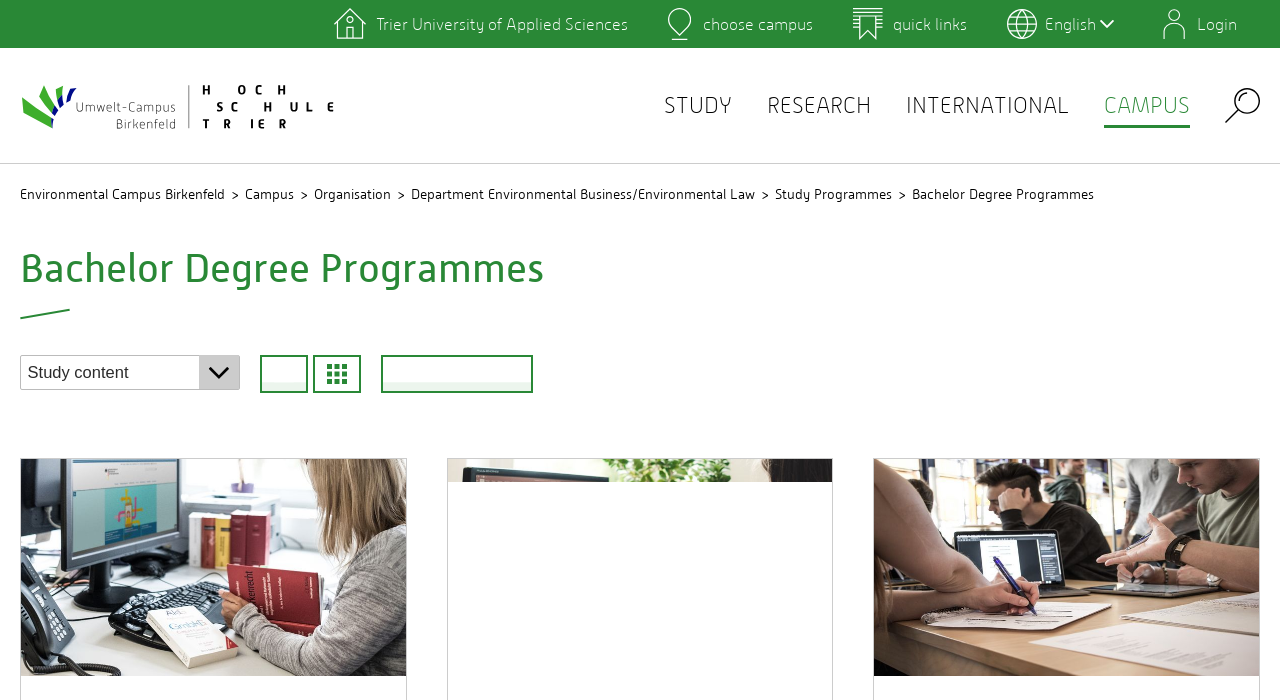Could you find the bounding box coordinates of the clickable area to complete this instruction: "go to main campus"?

[0.509, 0.0, 0.591, 0.071]